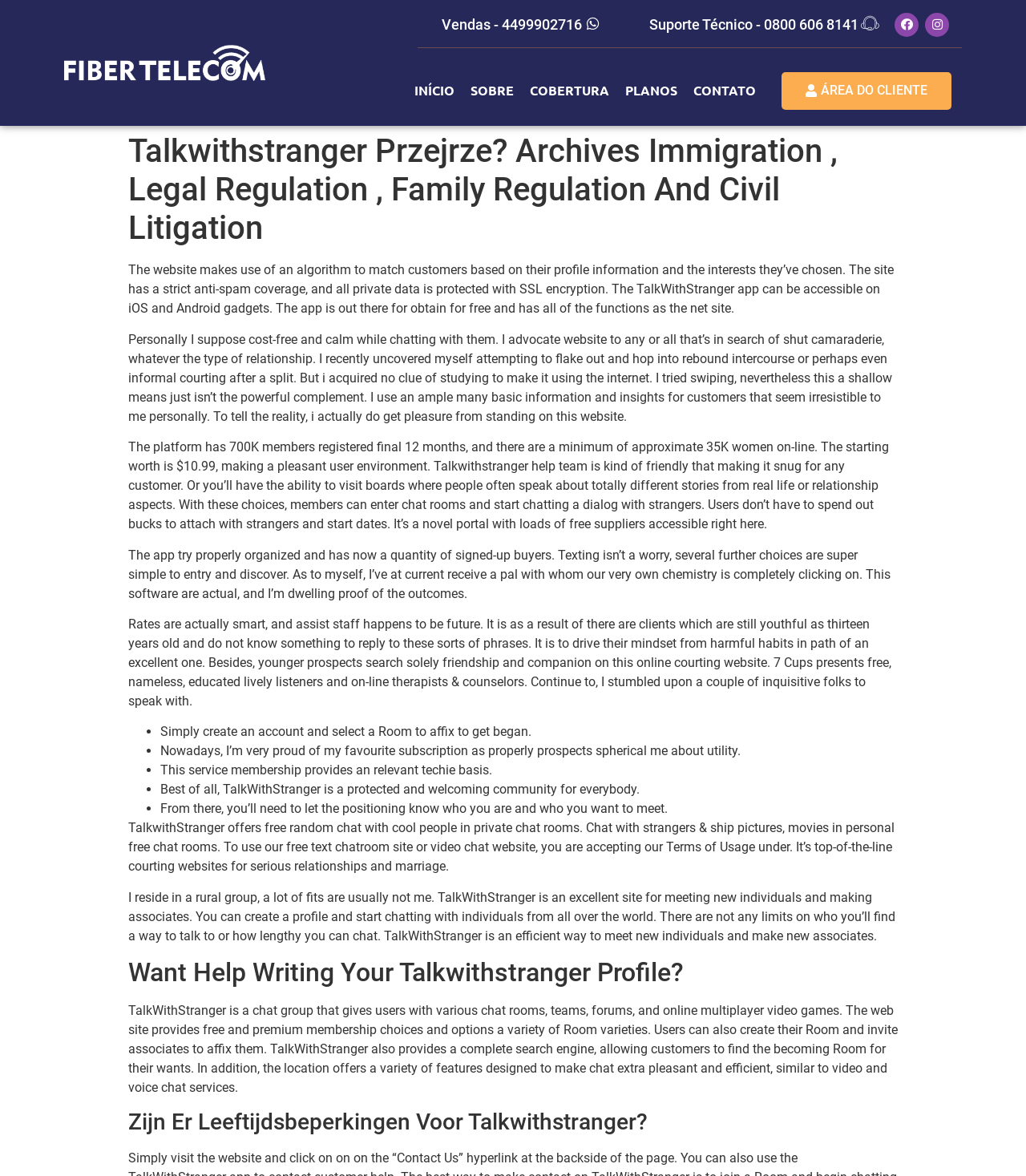Locate the bounding box coordinates of the UI element described by: "Planos". Provide the coordinates as four float numbers between 0 and 1, formatted as [left, top, right, bottom].

[0.602, 0.062, 0.668, 0.093]